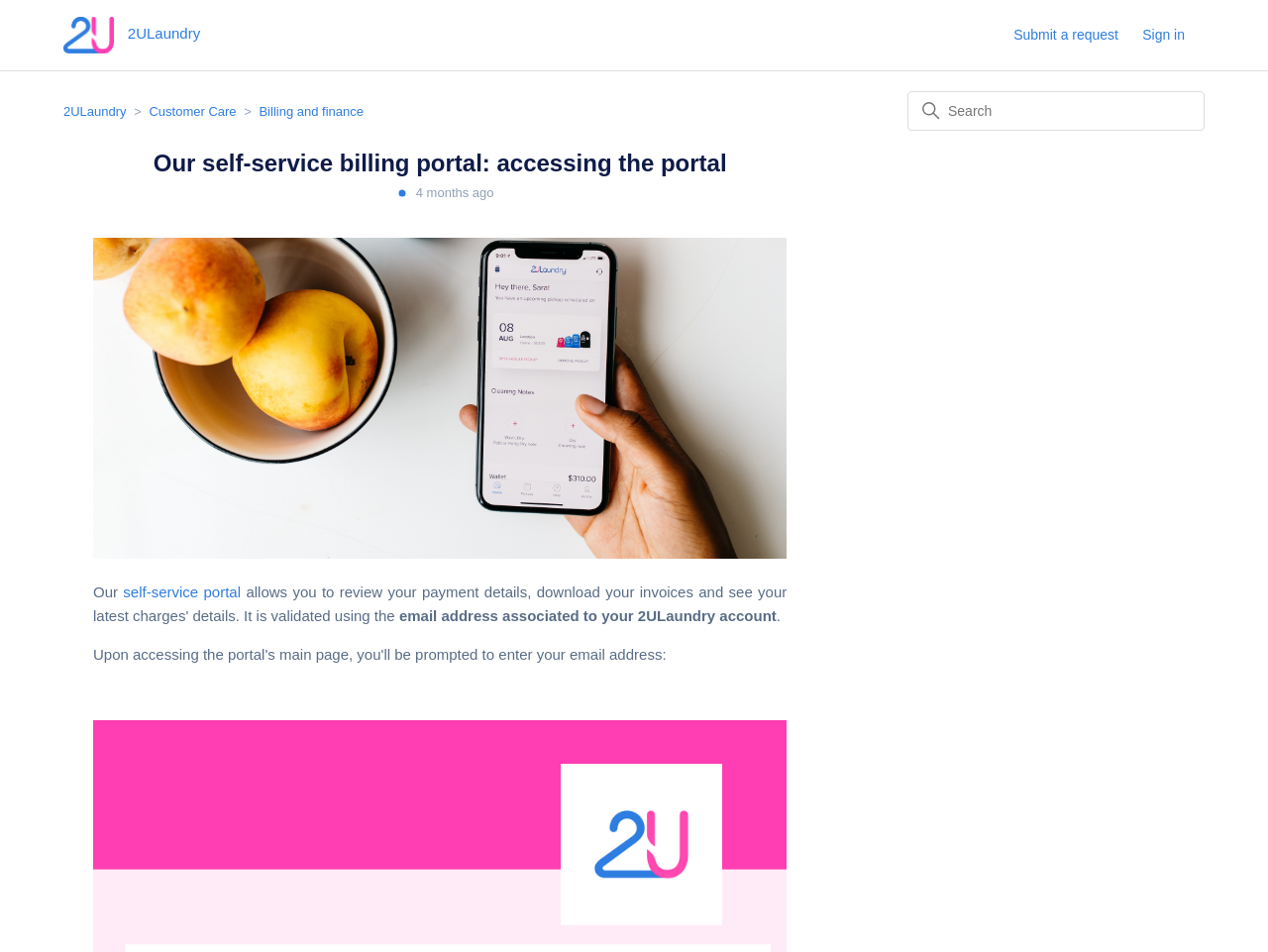Can you identify the bounding box coordinates of the clickable region needed to carry out this instruction: 'submit a request'? The coordinates should be four float numbers within the range of 0 to 1, stated as [left, top, right, bottom].

[0.799, 0.026, 0.898, 0.048]